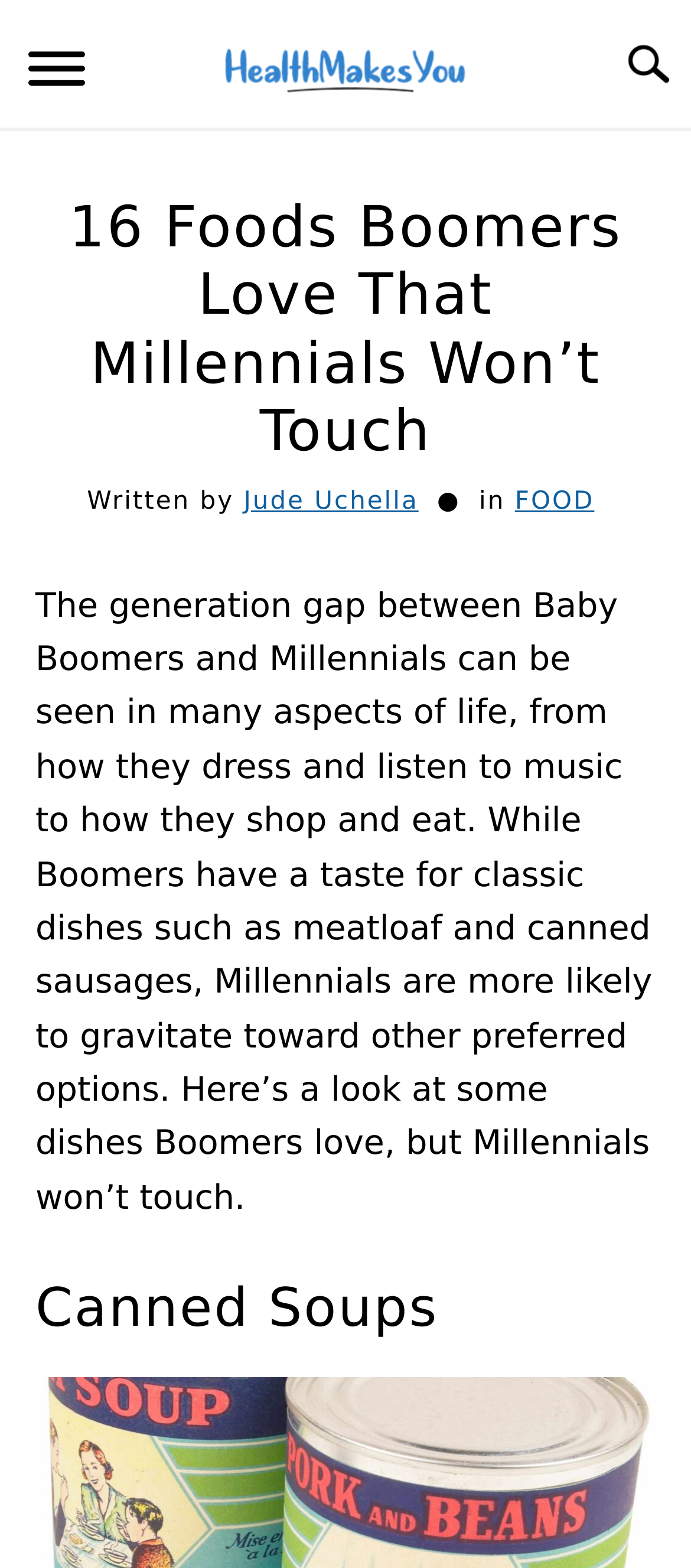Please determine the bounding box coordinates for the element with the description: "Jude Uchella".

[0.353, 0.31, 0.606, 0.328]